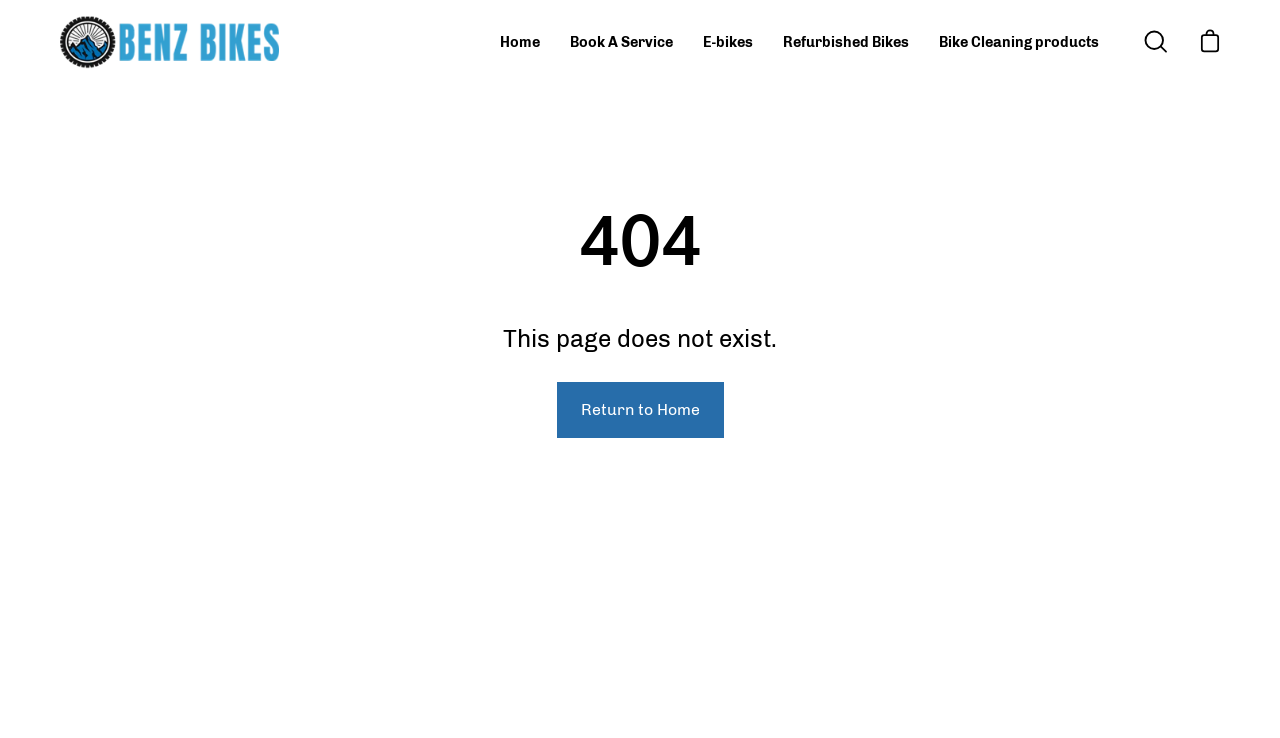Find and specify the bounding box coordinates that correspond to the clickable region for the instruction: "Click on Home".

[0.379, 0.021, 0.434, 0.092]